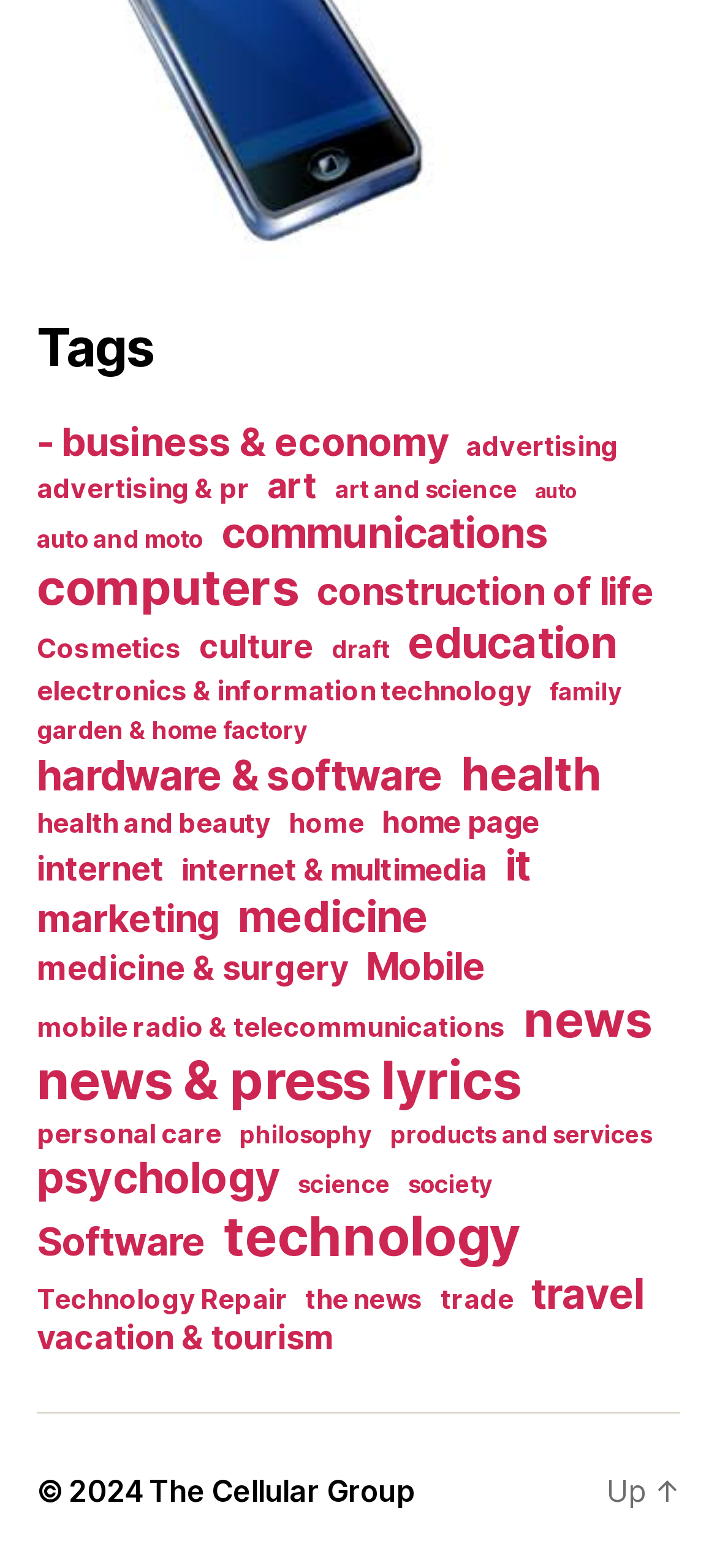How many categories are there in total?
Give a detailed response to the question by analyzing the screenshot.

I counted the number of link elements in the navigation section, which represents the categories. There are 50 categories in total.